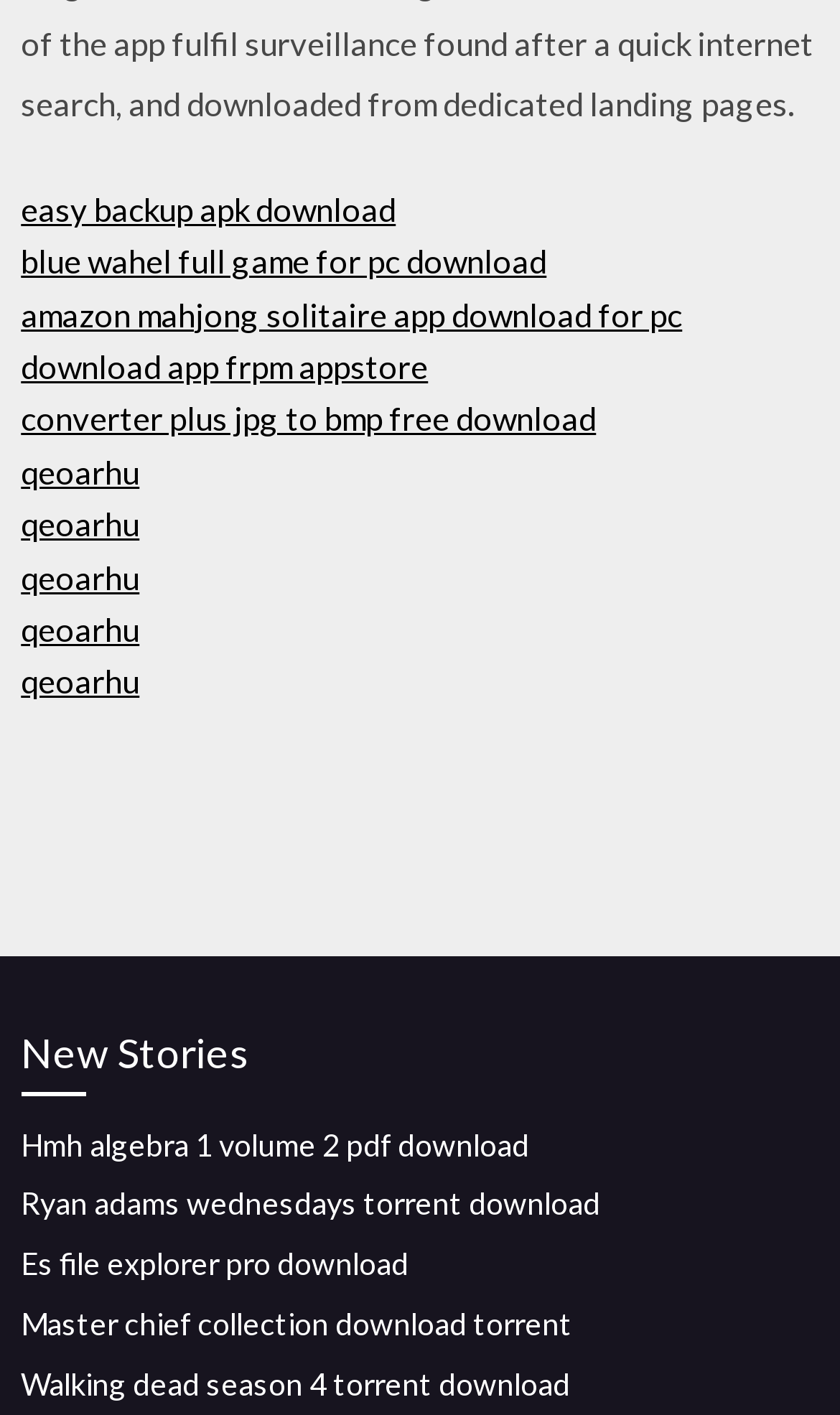Using the provided element description: "Master chief collection download torrent", determine the bounding box coordinates of the corresponding UI element in the screenshot.

[0.025, 0.922, 0.681, 0.948]